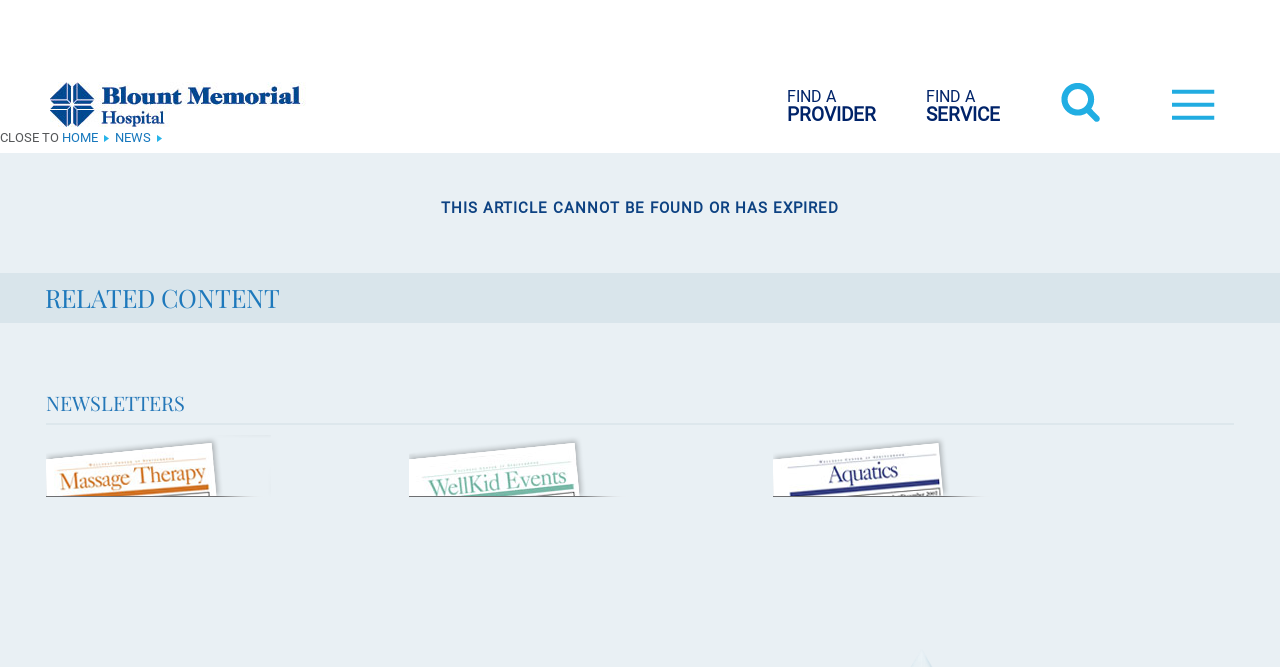Use a single word or phrase to answer this question: 
What is the main topic of this webpage?

Blount Memorial